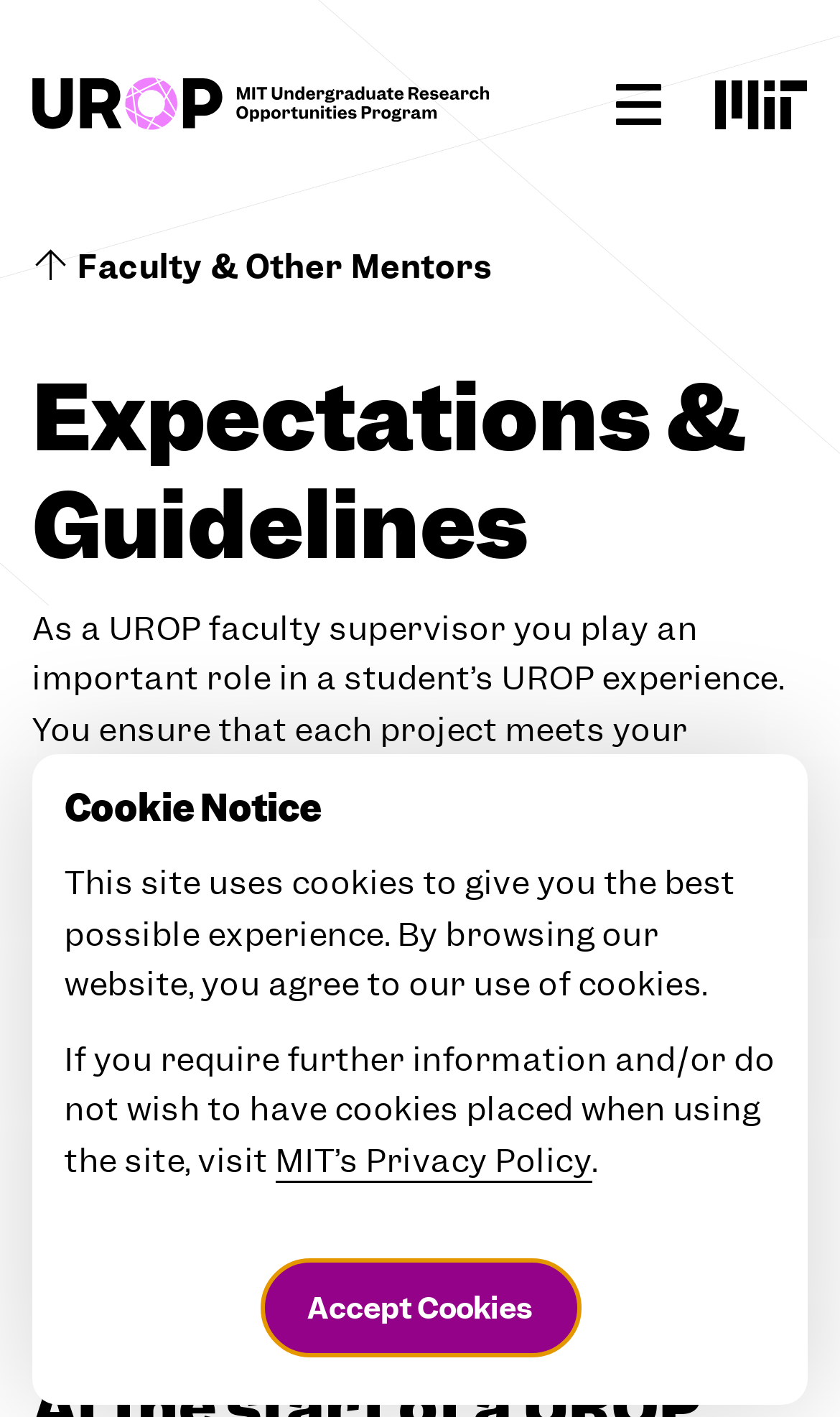Based on the image, please elaborate on the answer to the following question:
What is expected of a UROP faculty supervisor?

According to the webpage, a UROP faculty supervisor is expected to provide open communication, constructive feedback, fairness, and respect to students, which are essential for a successful UROP experience.